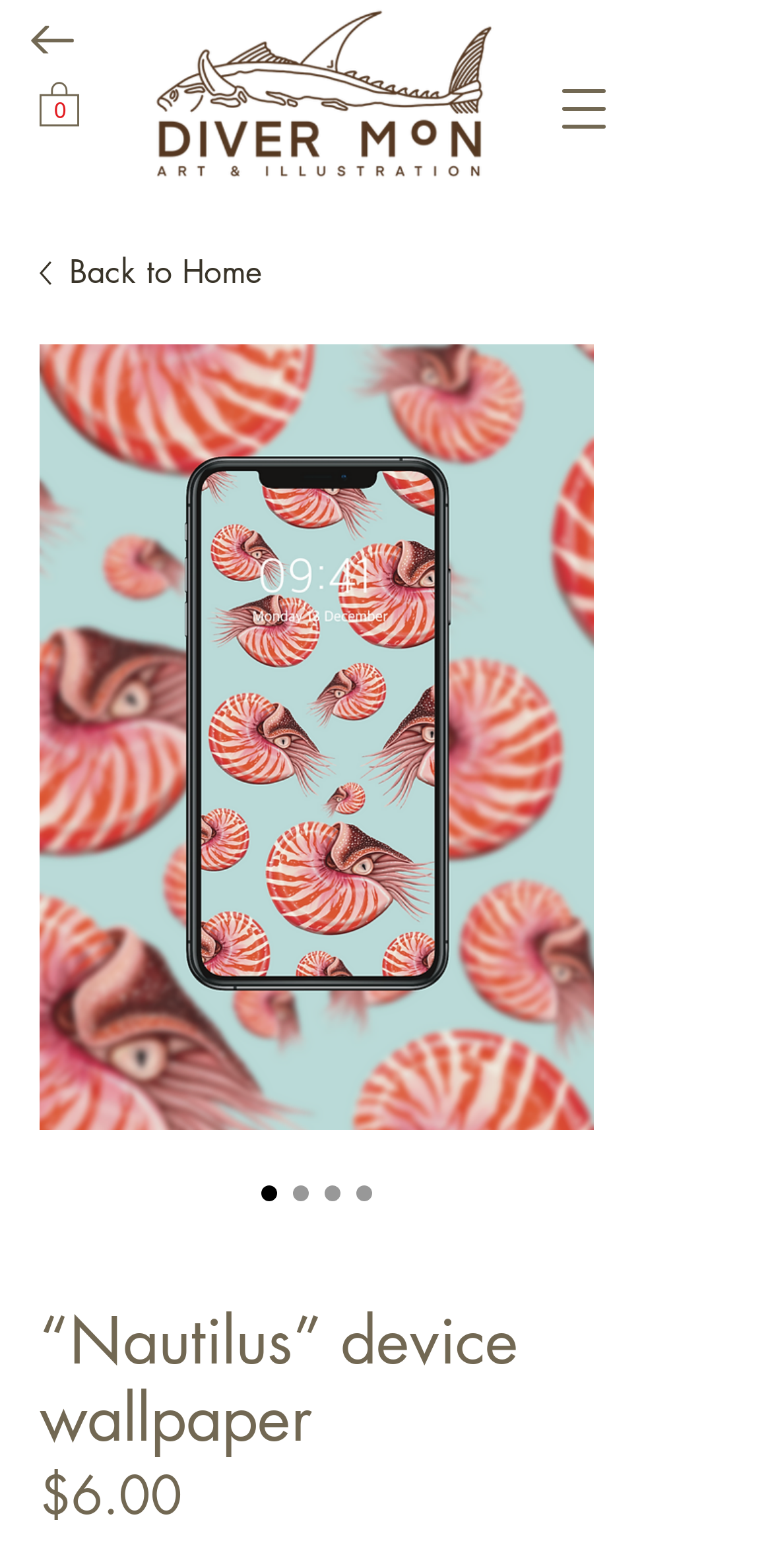What is the function of the button at the top right?
Provide an in-depth and detailed answer to the question.

I found the function of the button by looking at the button element that says 'Open navigation menu' which is located at the top right of the page.